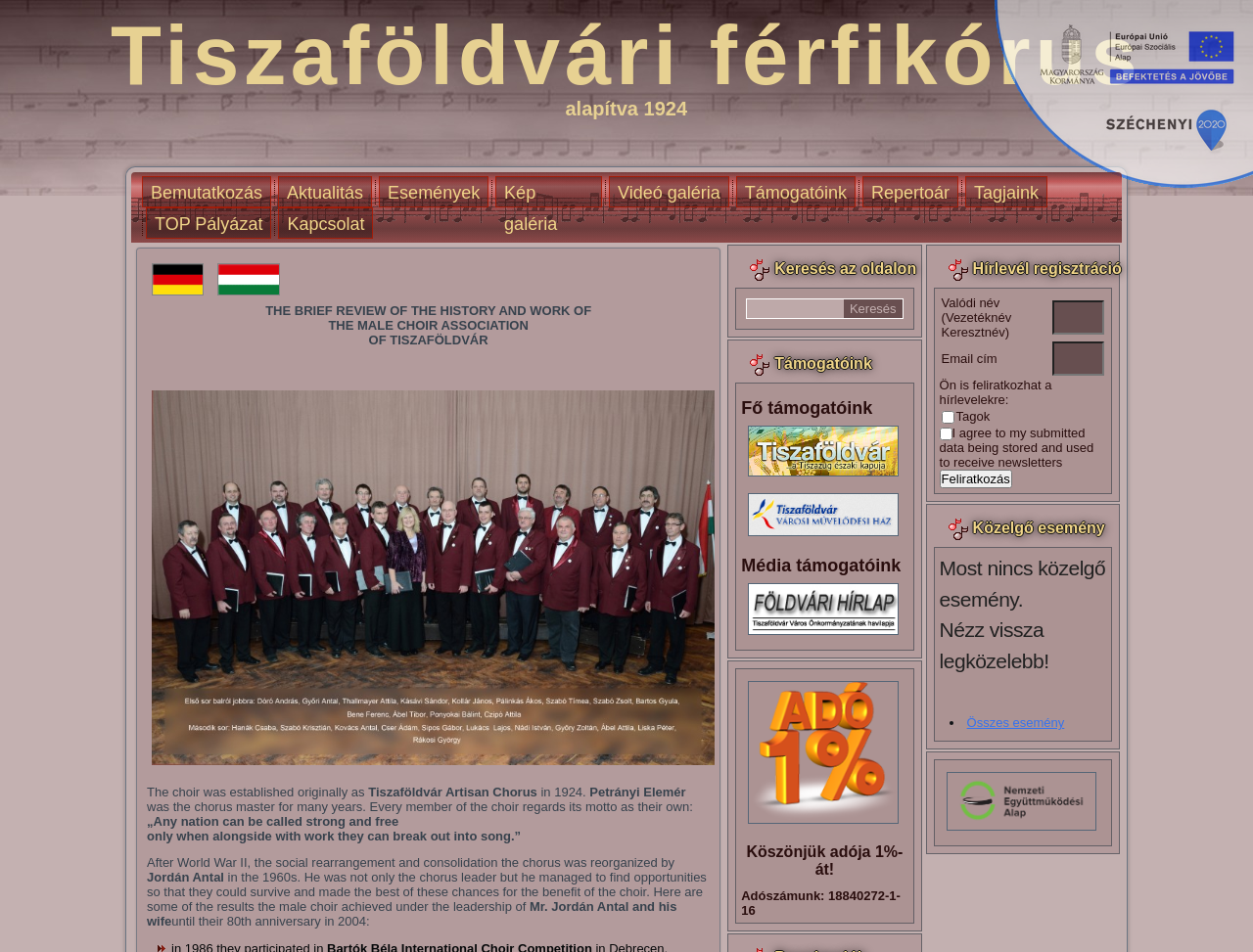Can you find the bounding box coordinates for the element that needs to be clicked to execute this instruction: "Click on the 'Feliratkozás' button"? The coordinates should be given as four float numbers between 0 and 1, i.e., [left, top, right, bottom].

[0.75, 0.493, 0.808, 0.513]